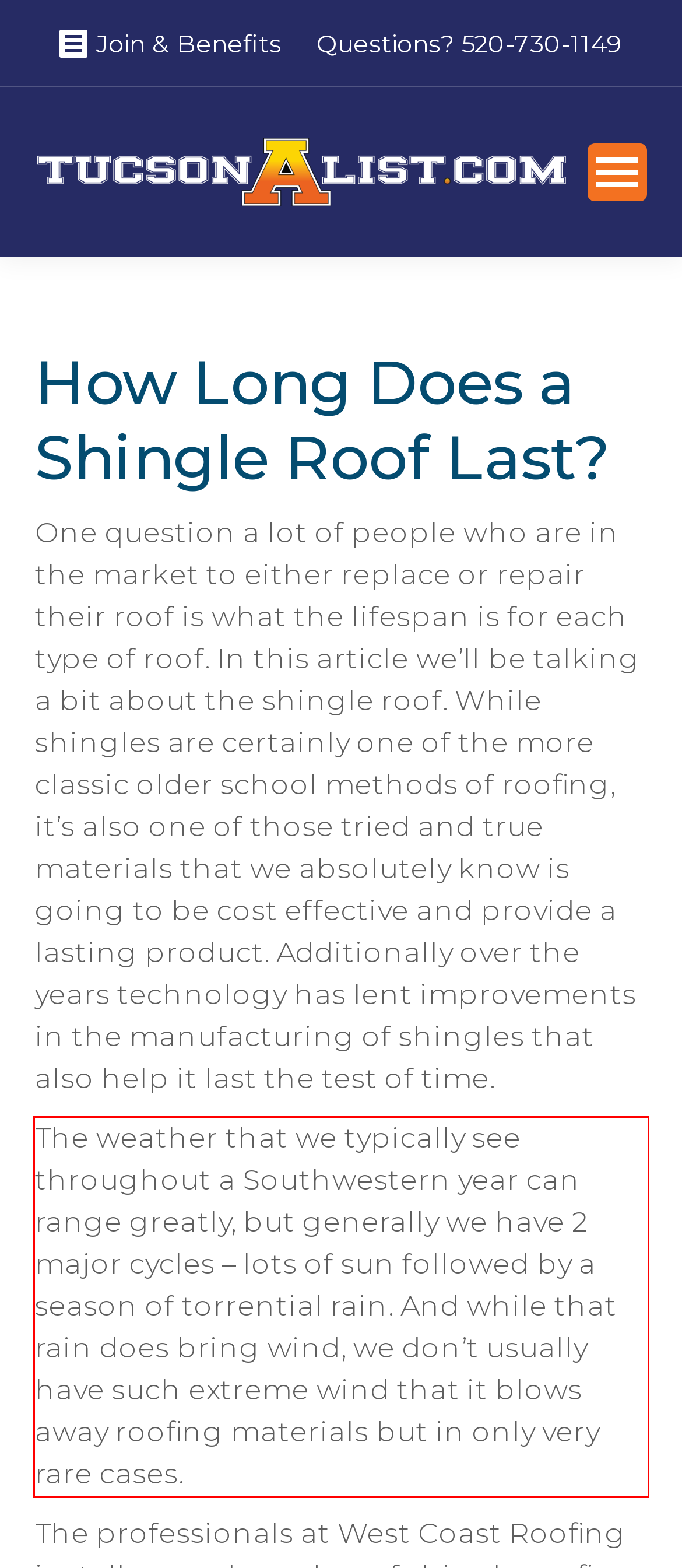Please examine the screenshot of the webpage and read the text present within the red rectangle bounding box.

The weather that we typically see throughout a Southwestern year can range greatly, but generally we have 2 major cycles – lots of sun followed by a season of torrential rain. And while that rain does bring wind, we don’t usually have such extreme wind that it blows away roofing materials but in only very rare cases.